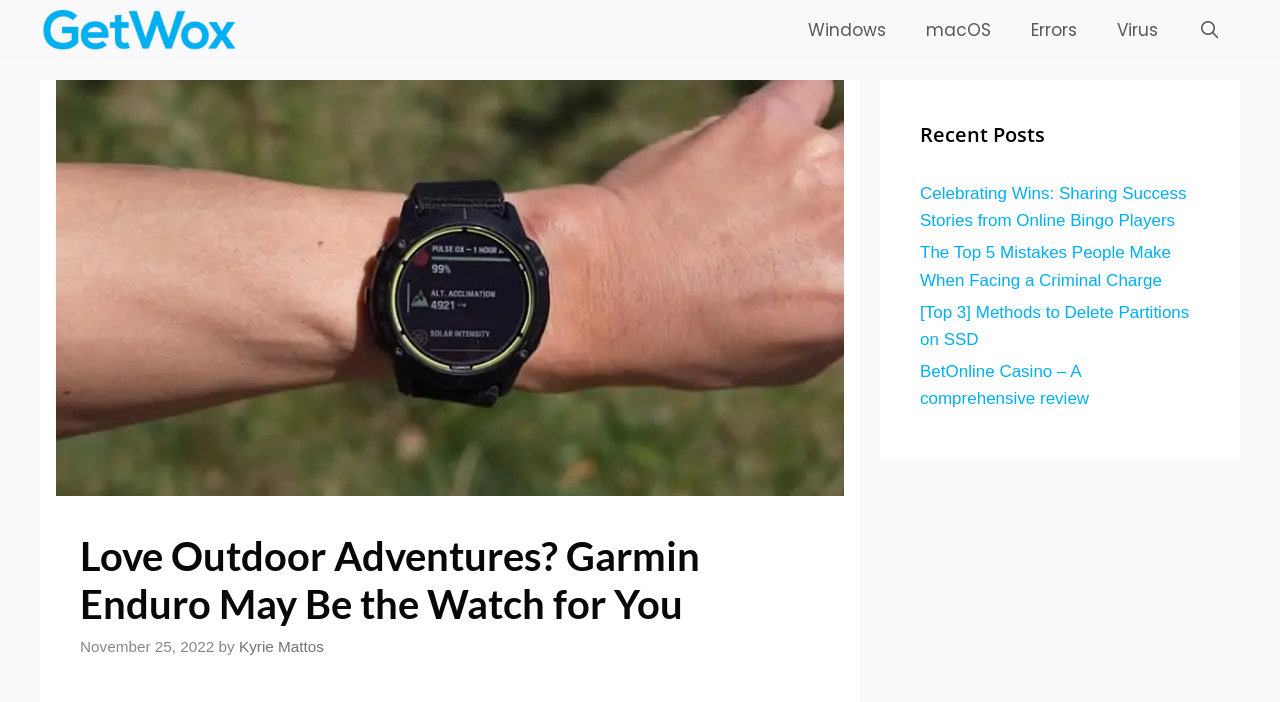Can you give a comprehensive explanation to the question given the content of the image?
What is the date of the current article?

I looked at the time element in the header section and found the date 'November 25, 2022' which is the date of the current article.